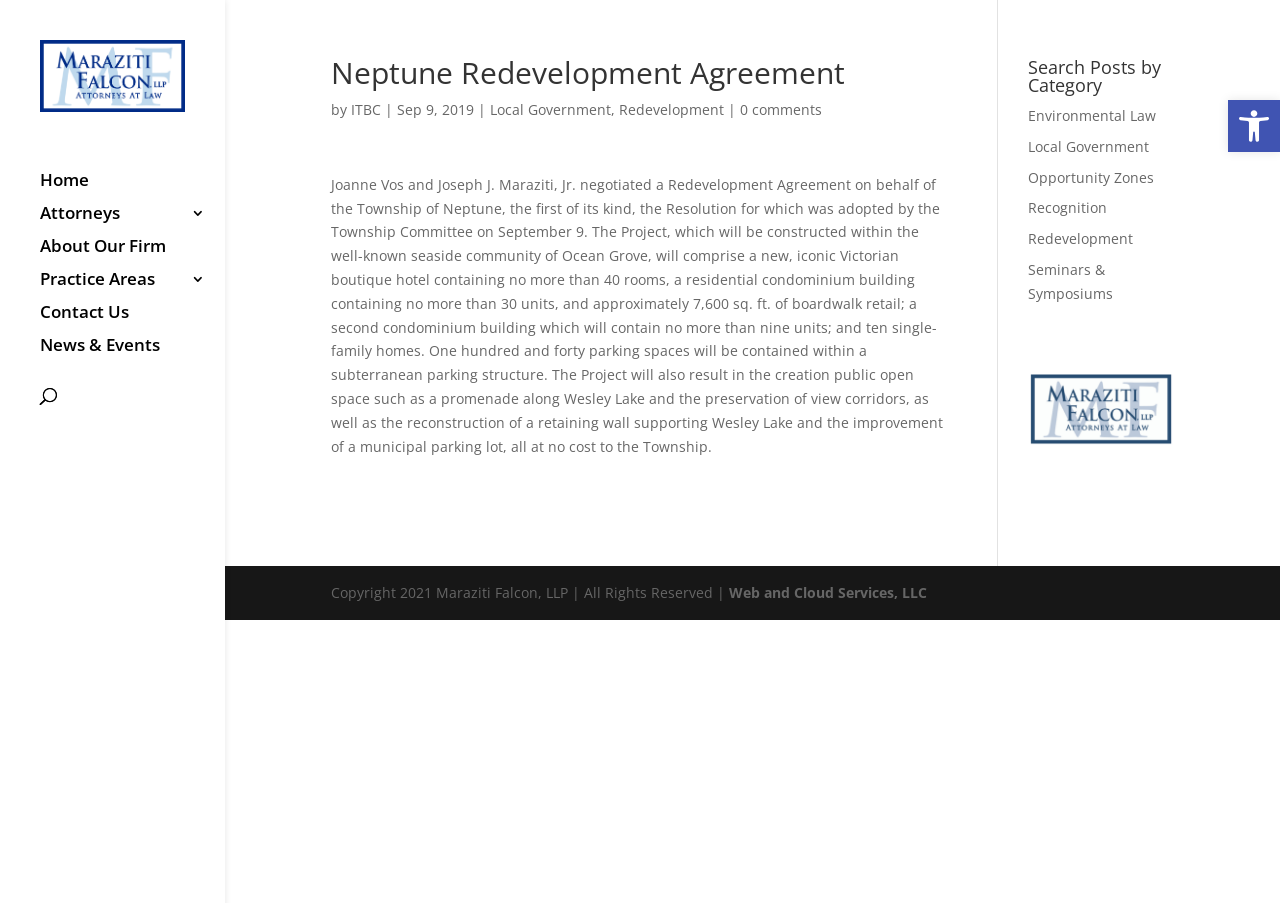Specify the bounding box coordinates of the area to click in order to follow the given instruction: "View posts about Redevelopment."

[0.803, 0.254, 0.885, 0.275]